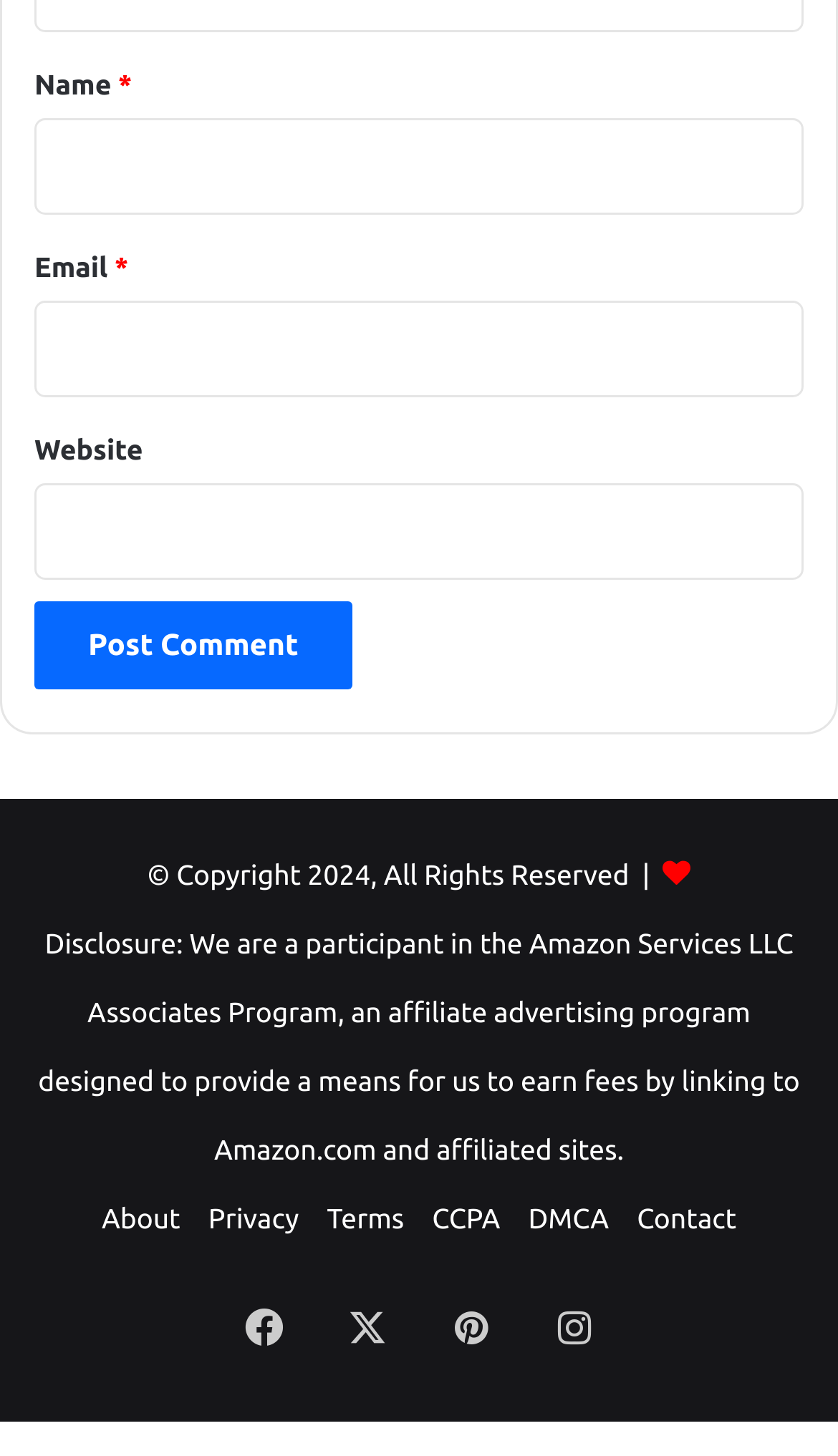What is the purpose of the 'Post Comment' button?
Based on the image, please offer an in-depth response to the question.

The 'Post Comment' button is located below the 'Website' textbox, and it is likely that the user needs to fill in the 'Name', 'Email', and optionally 'Website' fields before clicking this button to submit their comment.